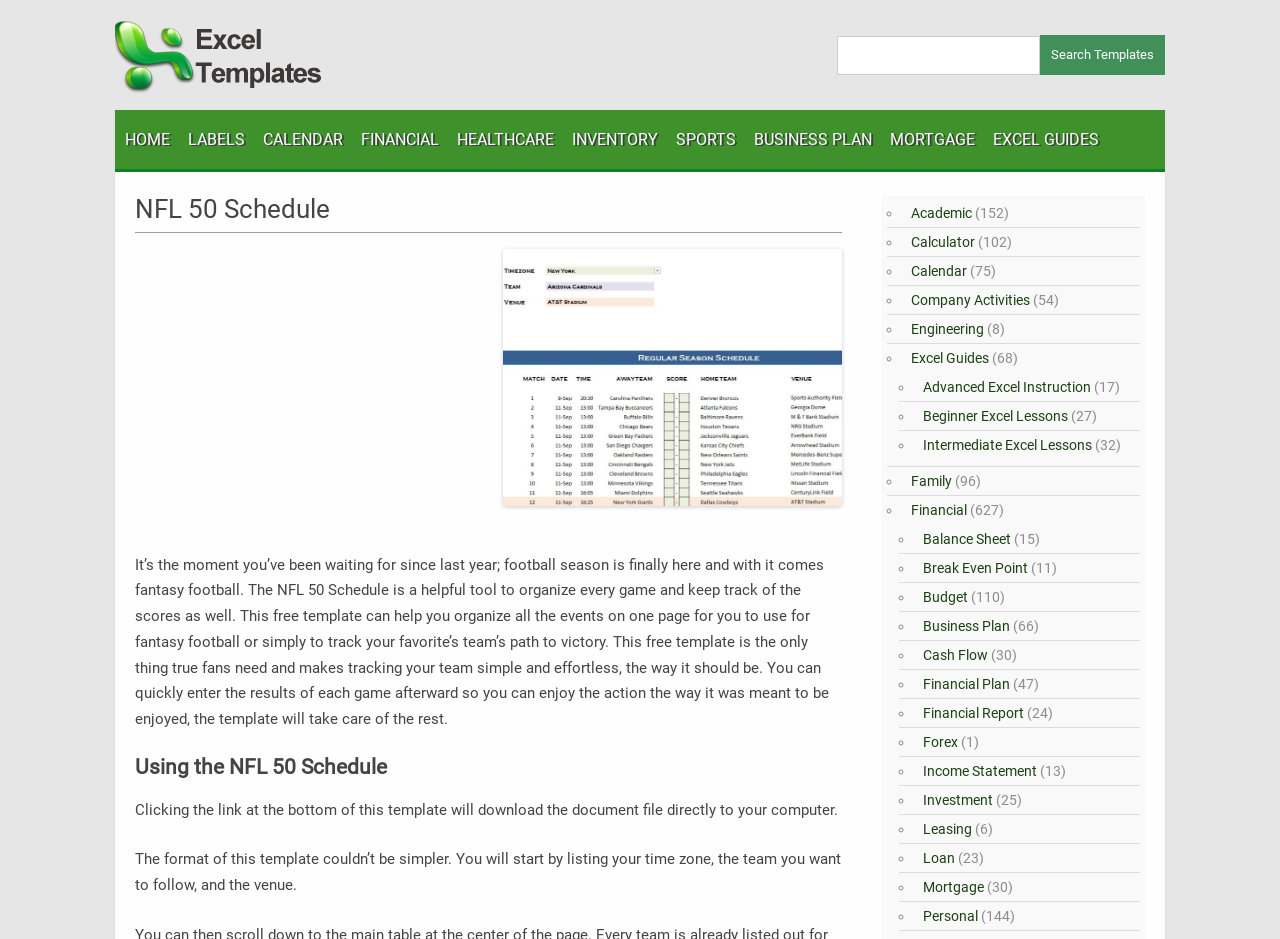Please find the bounding box coordinates of the element that must be clicked to perform the given instruction: "Download the NFL 50 Schedule". The coordinates should be four float numbers from 0 to 1, i.e., [left, top, right, bottom].

[0.105, 0.592, 0.648, 0.775]